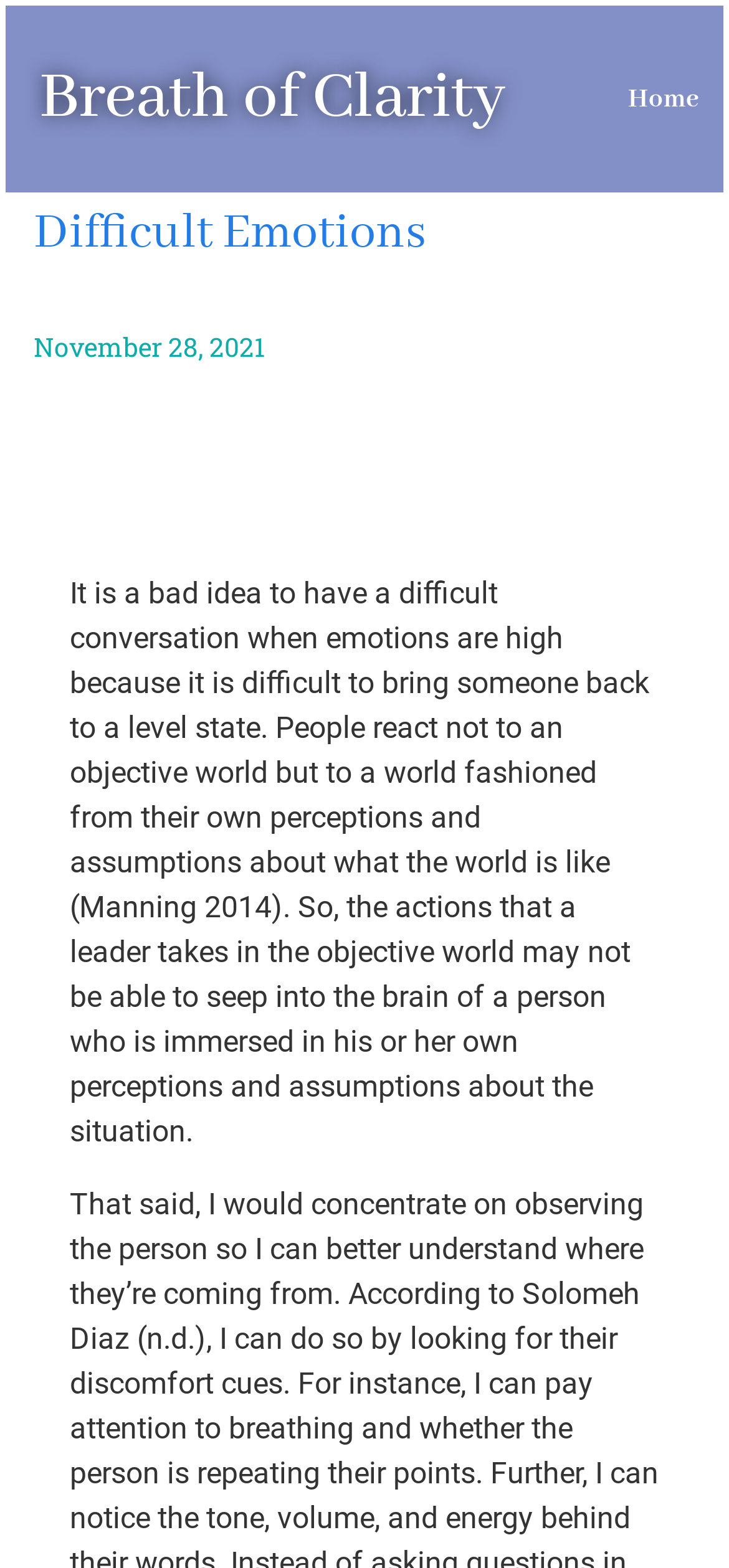Explain the features and main sections of the webpage comprehensively.

The webpage is titled "Difficult Emotions | Breath of Clarity" and has a prominent header section at the top, spanning almost the entire width of the page. Within this header, there is a heading element displaying the title "Breath of Clarity" on the left side, accompanied by a link to the same title. On the right side of the header, there is a separate link labeled "Home".

Below the header, there is a large heading element that takes up most of the page width, displaying the title "Difficult Emotions". Directly below this heading, there is a time element showing the date "November 28, 2021".

The main content of the page is a block of text that occupies a significant portion of the page, starting from the top-left and extending downwards. This text discusses the importance of considering people's perceptions and assumptions when engaging in difficult conversations, citing a reference from Manning 2014. The text is positioned below the date element and takes up most of the page's vertical space.